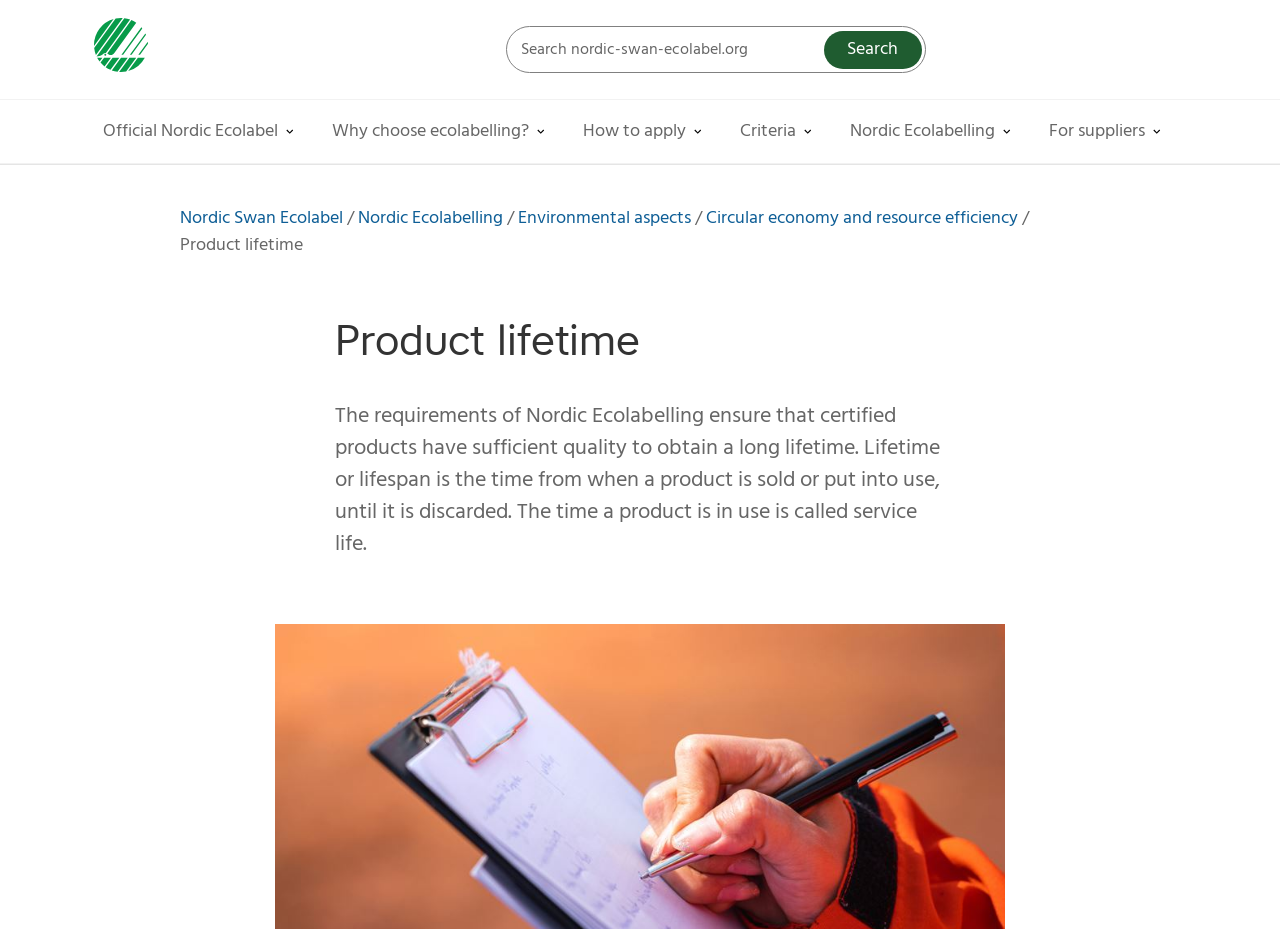Pinpoint the bounding box coordinates of the element to be clicked to execute the instruction: "Search on the website".

[0.396, 0.028, 0.724, 0.079]